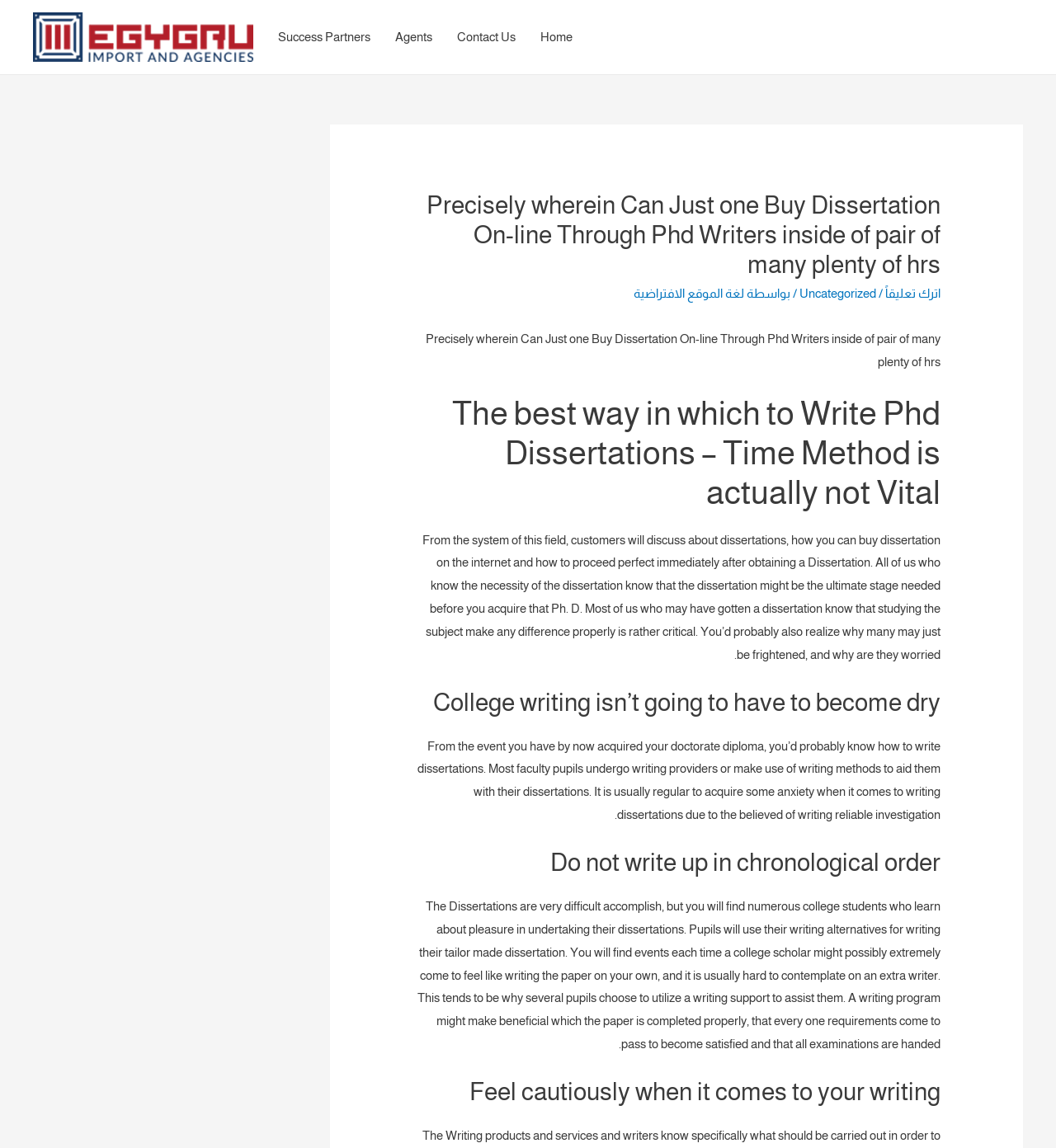Provide a short answer using a single word or phrase for the following question: 
What is the tone of the webpage content?

Informative